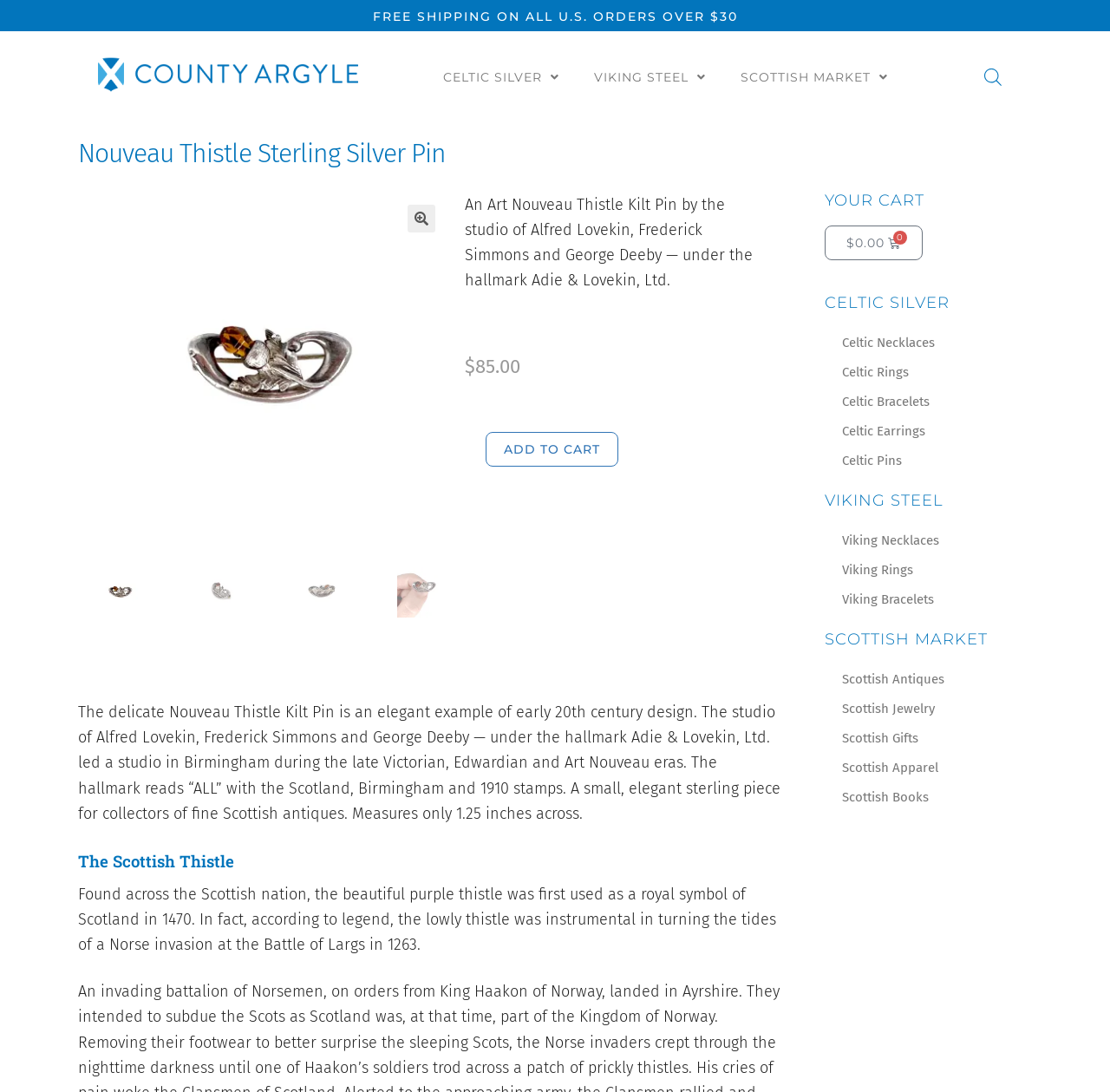Find the bounding box coordinates for the HTML element described in this sentence: "alt="🔍"". Provide the coordinates as four float numbers between 0 and 1, in the format [left, top, right, bottom].

[0.367, 0.187, 0.392, 0.213]